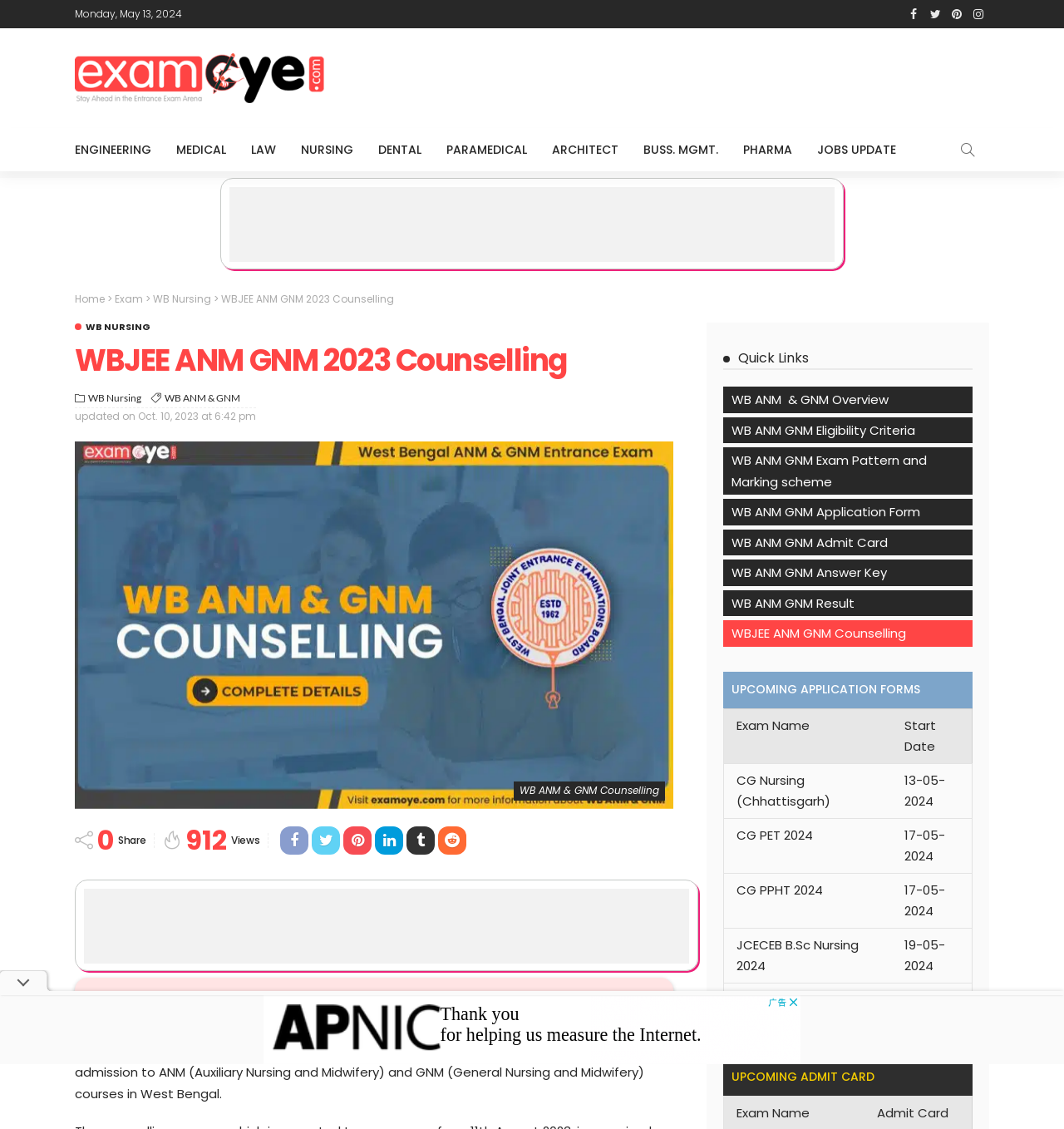Articulate a complete and detailed caption of the webpage elements.

The webpage is about WBJEE ANM & GNM 2023 Counselling, which is an important process for candidates seeking admission to ANM and GNM courses in West Bengal. At the top of the page, there is a date "Monday, May 13, 2024" and a series of links to other websites. Below that, there is an image of the website's logo, "examoye.com". 

On the left side of the page, there are several links to different categories, including "ENGINEERING", "MEDICAL", "LAW", "NURSING", and others. Below these links, there is a heading "WBJEE ANM GNM 2023 Counselling" and an image related to the counselling process.

The main content of the page is divided into several sections. The first section provides an overview of the WBJEE ANM & GNM 2023 Counselling process, stating that it is expected to start from 11th August 2023. The second section provides more detailed information about the counselling process.

On the right side of the page, there are several links to related topics, including "WB ANM & GNM Overview", "WB ANM GNM Eligibility Criteria", and others. Below these links, there is a section titled "UPCOMING APPLICATION FORMS" with a table listing several upcoming application forms, including "CG Nursing (Chhattisgarh)", "CG PET 2024", and others.

At the bottom of the page, there are several social media links and a section displaying the number of views, "912 Views".